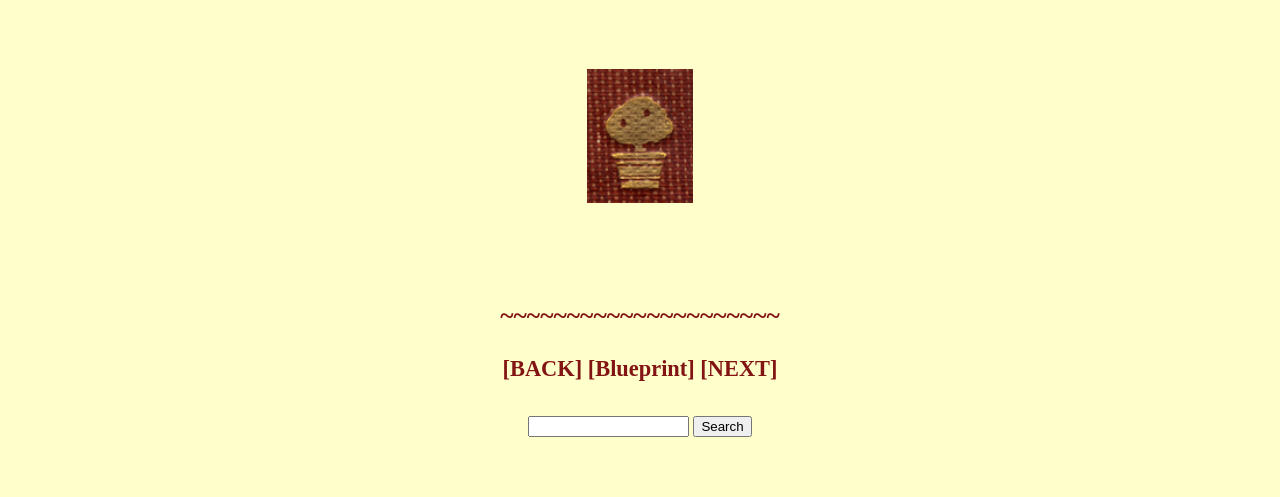How many links are there in the navigation section?
Answer briefly with a single word or phrase based on the image.

3